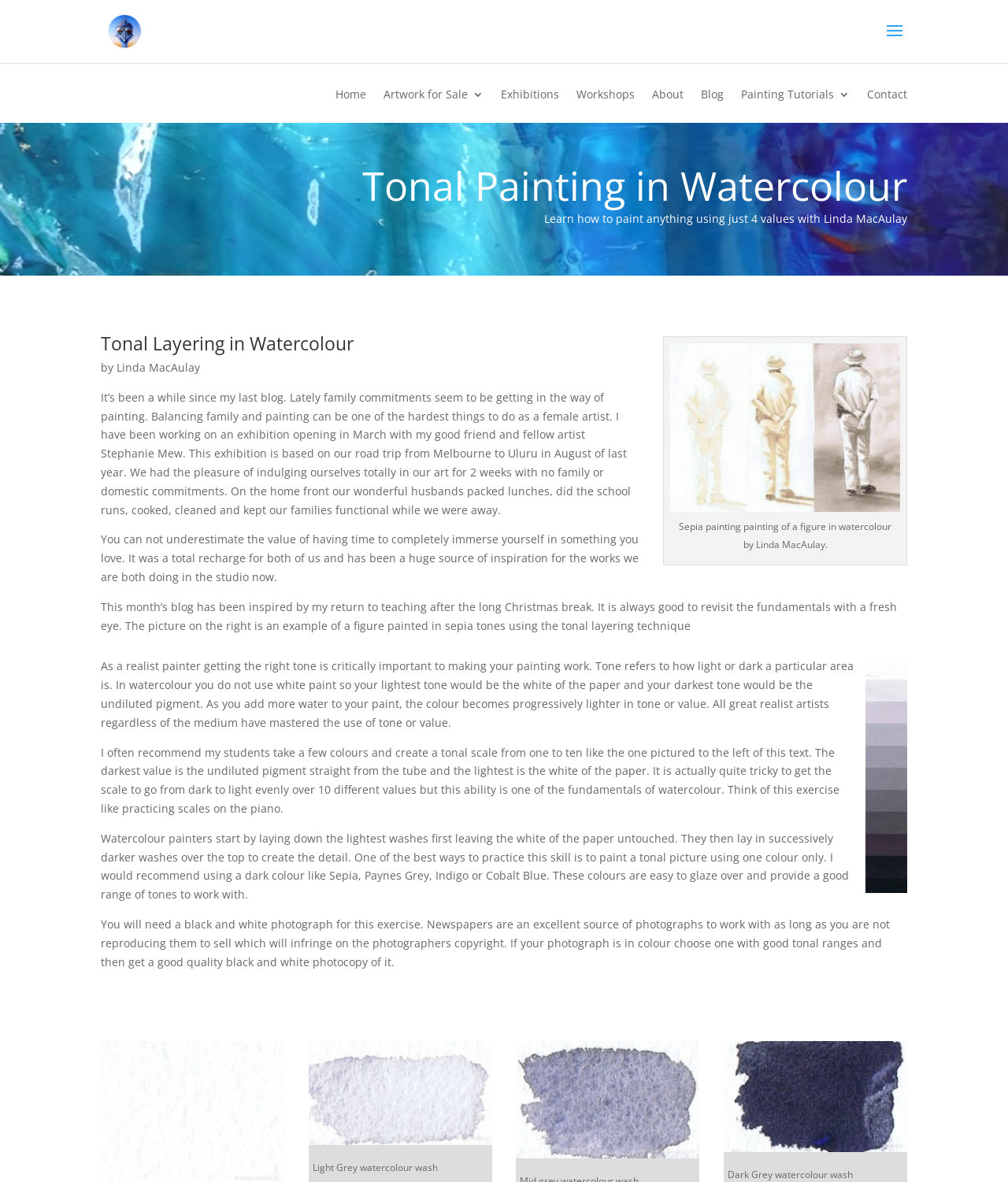Given the element description: "Painting Tutorials", predict the bounding box coordinates of this UI element. The coordinates must be four float numbers between 0 and 1, given as [left, top, right, bottom].

[0.735, 0.075, 0.843, 0.104]